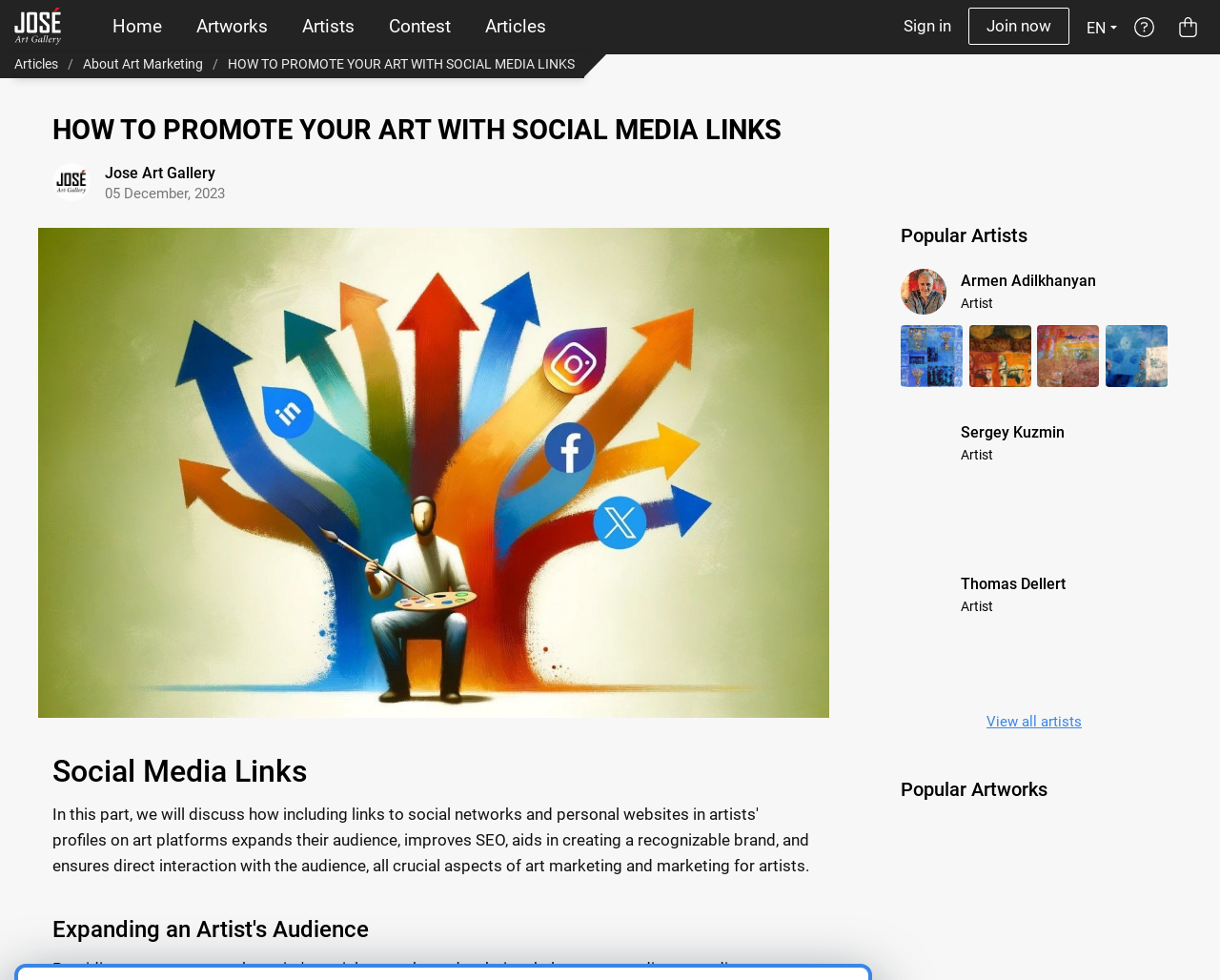How many popular artists are listed on the webpage?
Provide an in-depth and detailed answer to the question.

The popular artists are listed in the section with the heading 'Popular Artists'. There are 6 artists listed, each with a link to their profile and an accompanying image.